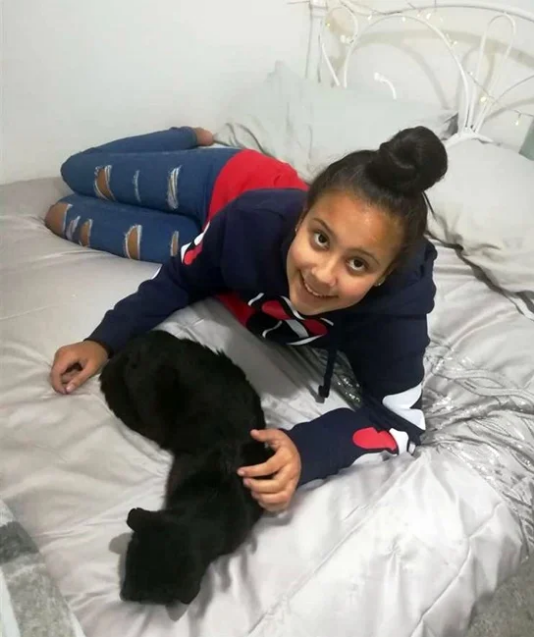What is the girl doing to the cat?
Based on the screenshot, answer the question with a single word or phrase.

Petting